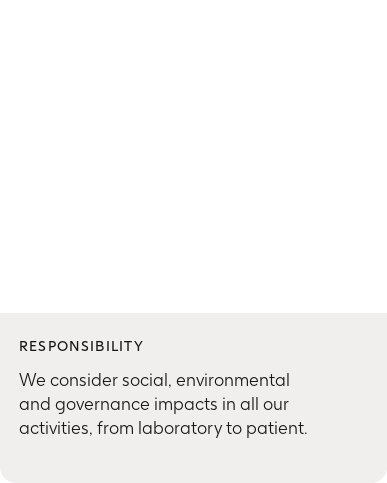What is the purpose of the imagery and text in the image?
Refer to the image and give a detailed answer to the query.

The imagery and text work together to reinforce the message of ethical responsibility within the community and in corporate actions, emphasizing the importance of social awareness and sustainability in the organization's practices and outcomes.